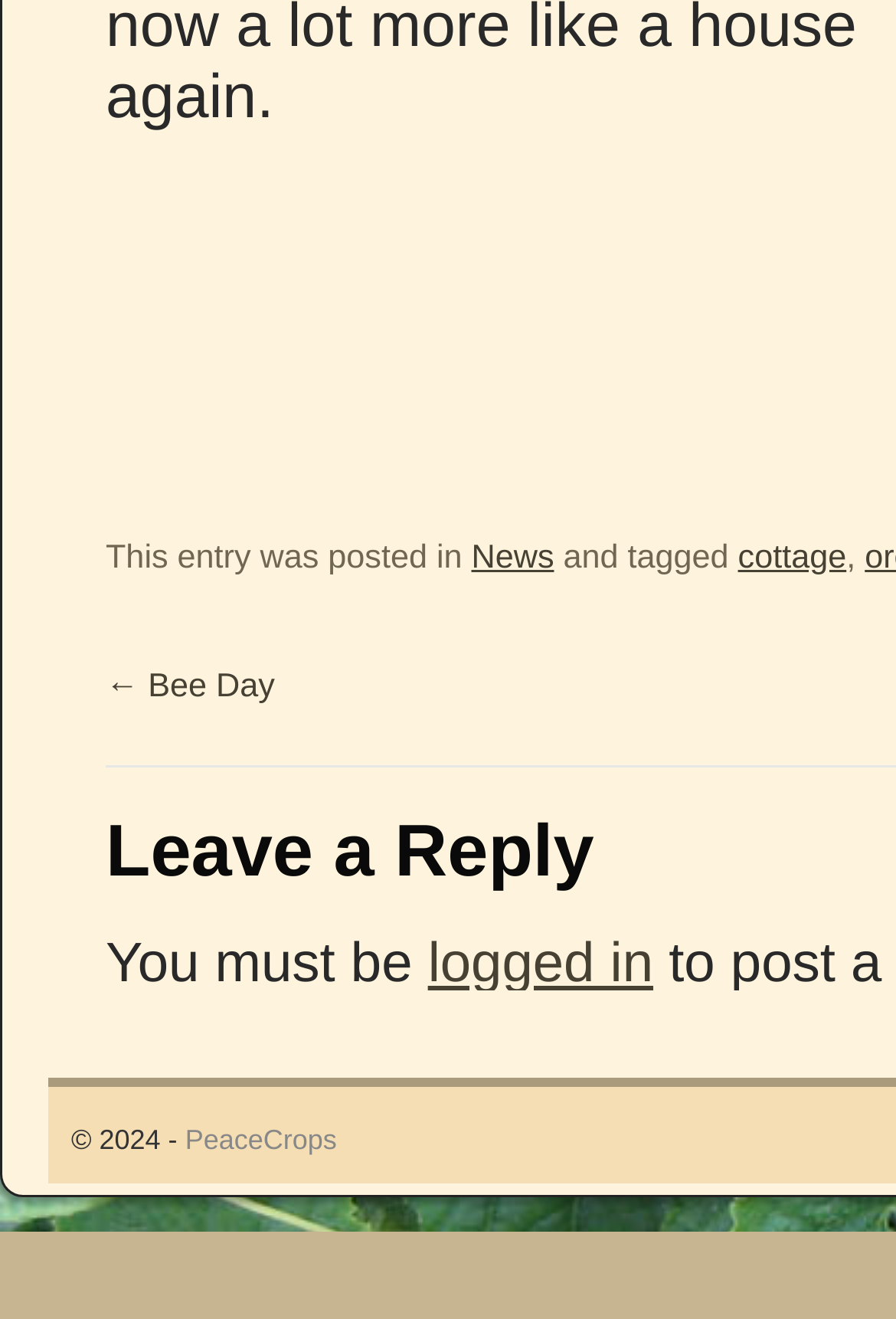What is the tag of the current post?
Ensure your answer is thorough and detailed.

The tag of the current post can be determined by looking at the text 'and tagged' followed by a link 'cottage', indicating that the current post is tagged with 'cottage'.